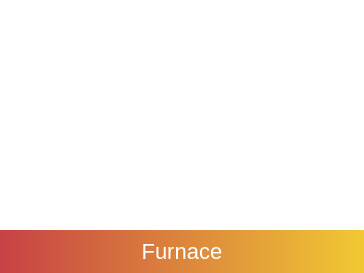Identify and describe all the elements present in the image.

This image illustrates the application of JM23 insulation bricks in industrial settings, specifically highlighting their use in furnaces. The colored gradient at the bottom transitions from red to yellow, symbolizing the high temperatures that these bricks are designed to withstand. The caption "Furnace" emphasizes the specific environment where these insulation bricks play a crucial role, contributing to the safety and efficiency of the production process. JM23 insulation bricks are essential in a variety of furnaces, ensuring that the refractory materials and equipment maintain their integrity under extreme conditions.